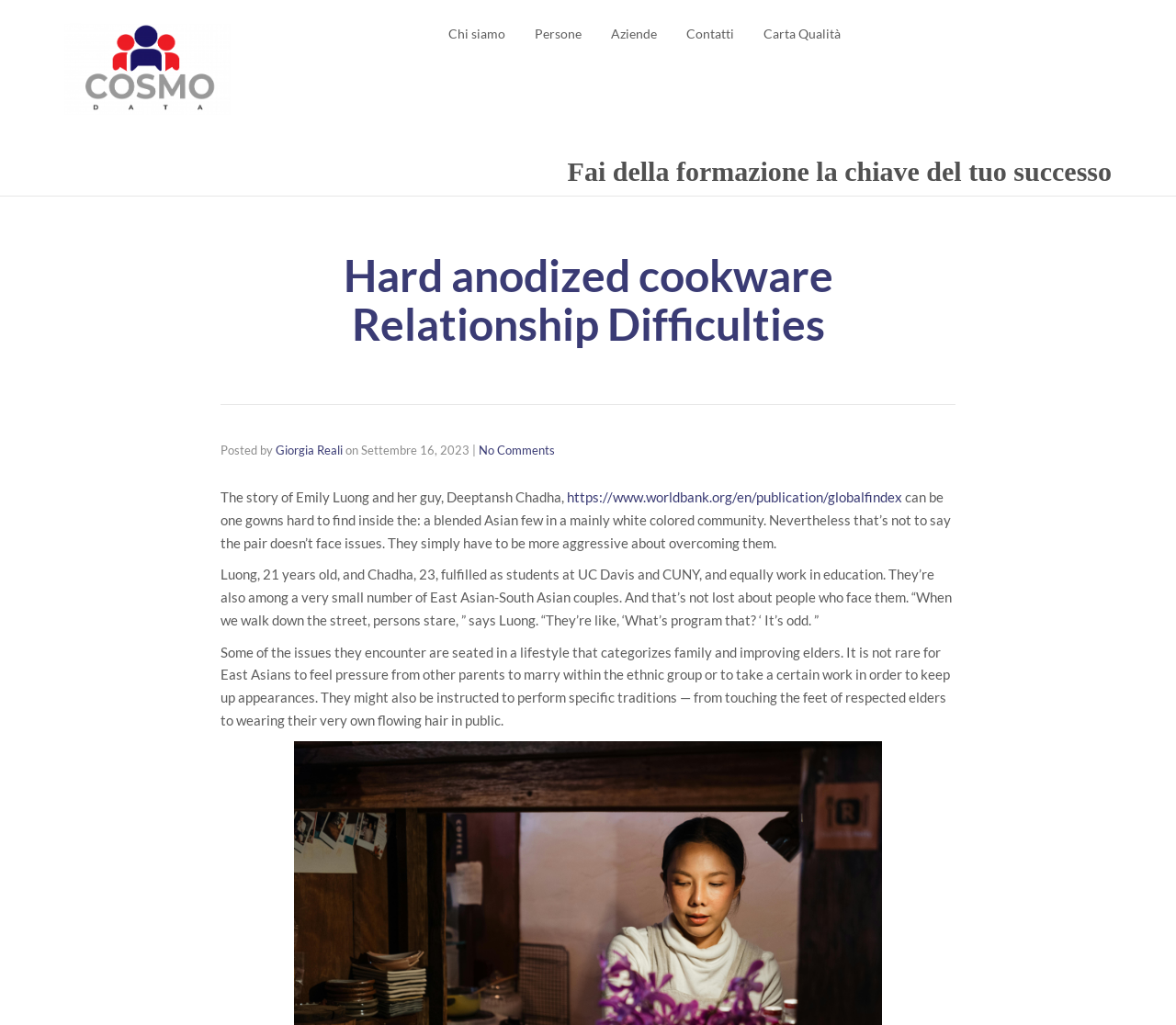Provide your answer in a single word or phrase: 
Who wrote the article?

Giorgia Reali